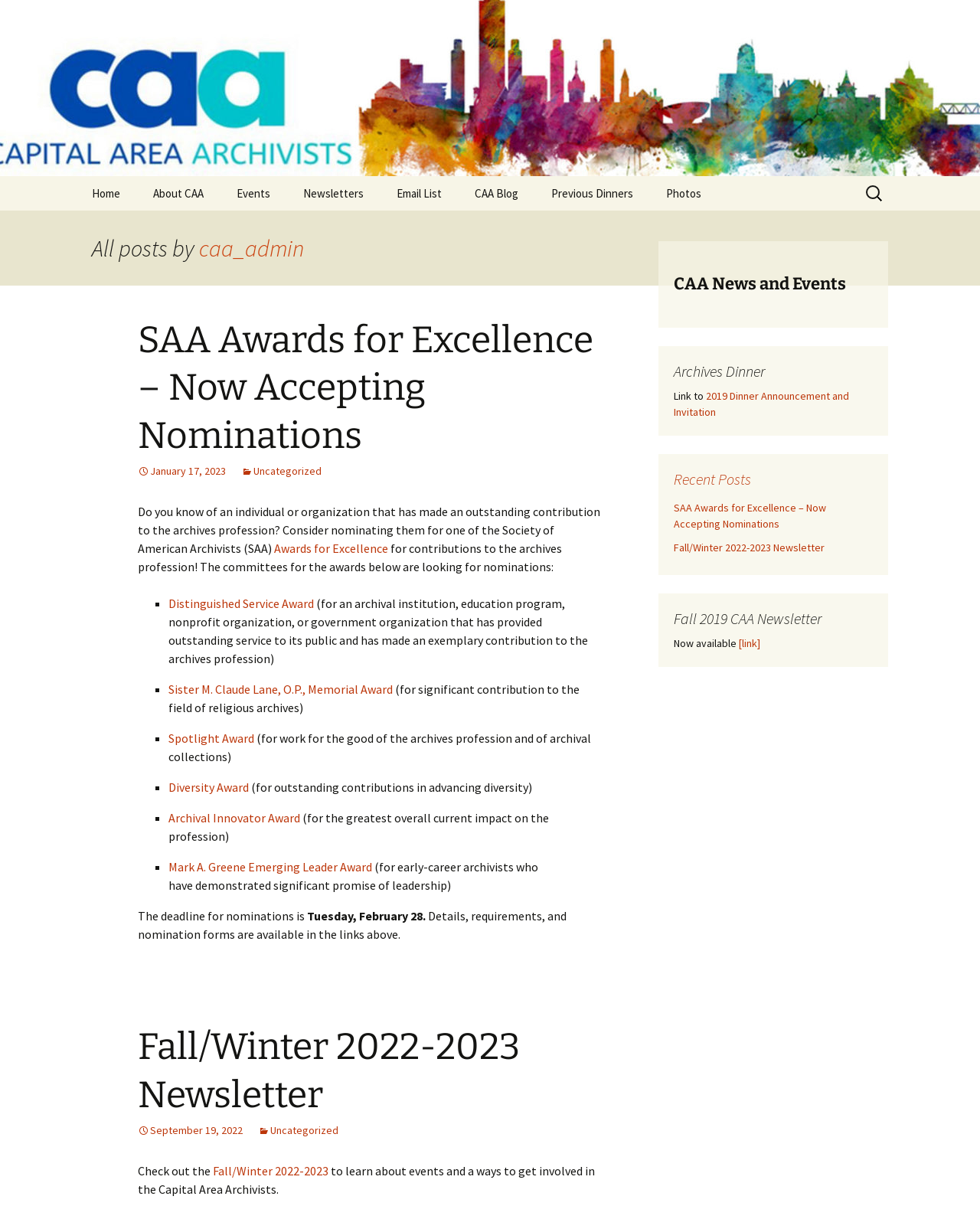Answer the question below with a single word or a brief phrase: 
What is the title of the latest article?

SAA Awards for Excellence – Now Accepting Nominations